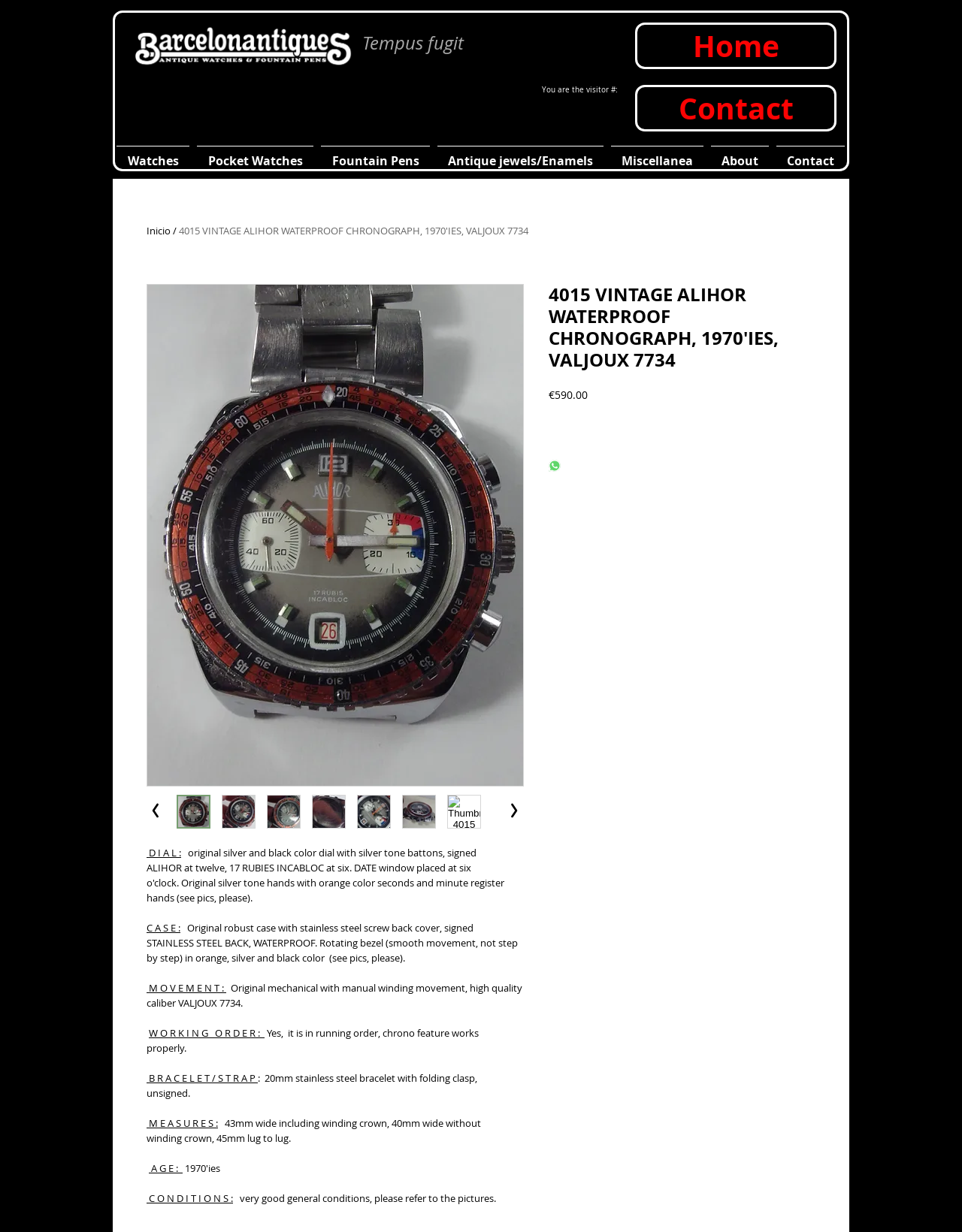Could you indicate the bounding box coordinates of the region to click in order to complete this instruction: "Click the logo".

[0.134, 0.014, 0.373, 0.065]